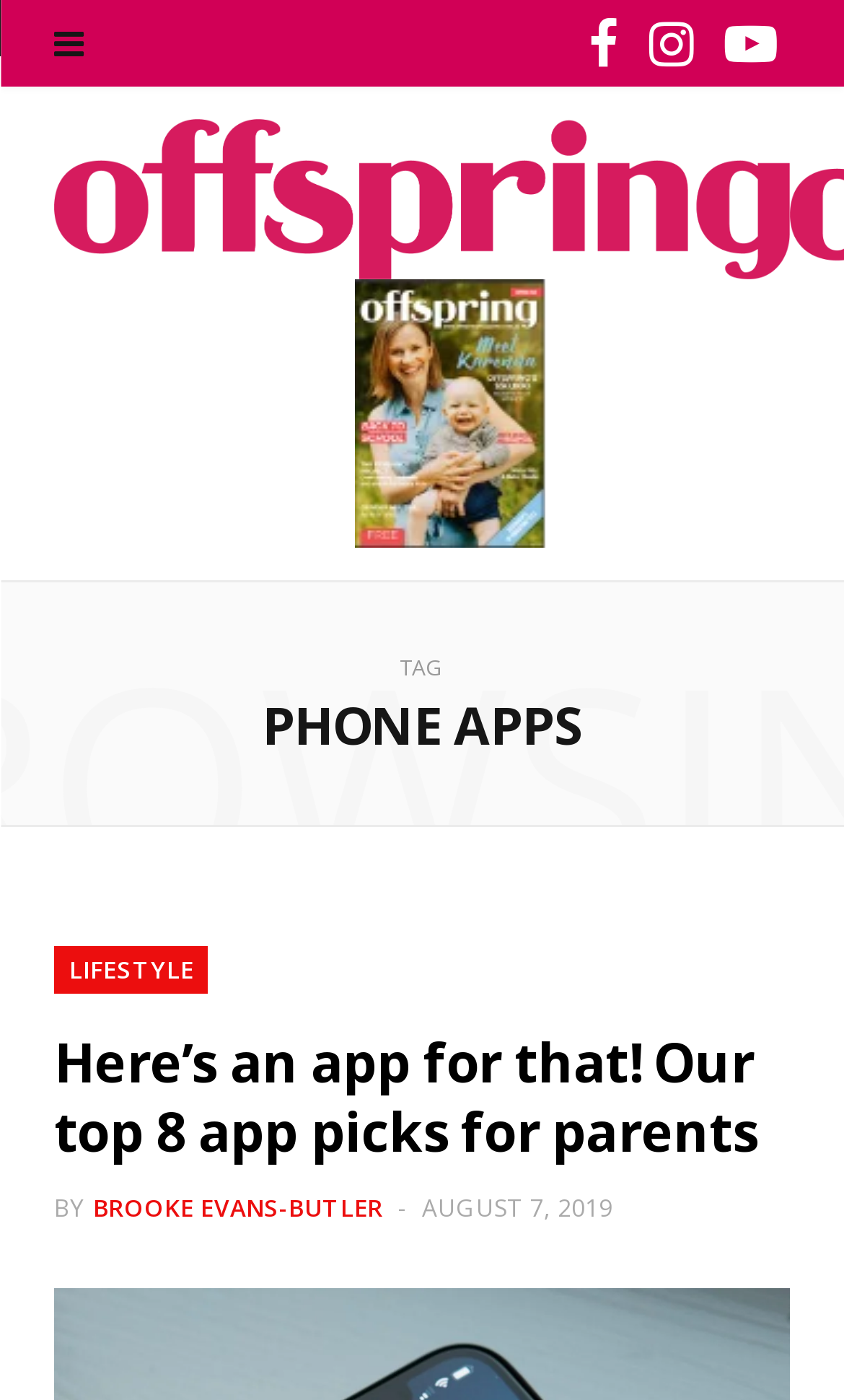What is the title of the article? Analyze the screenshot and reply with just one word or a short phrase.

PHONE APPS